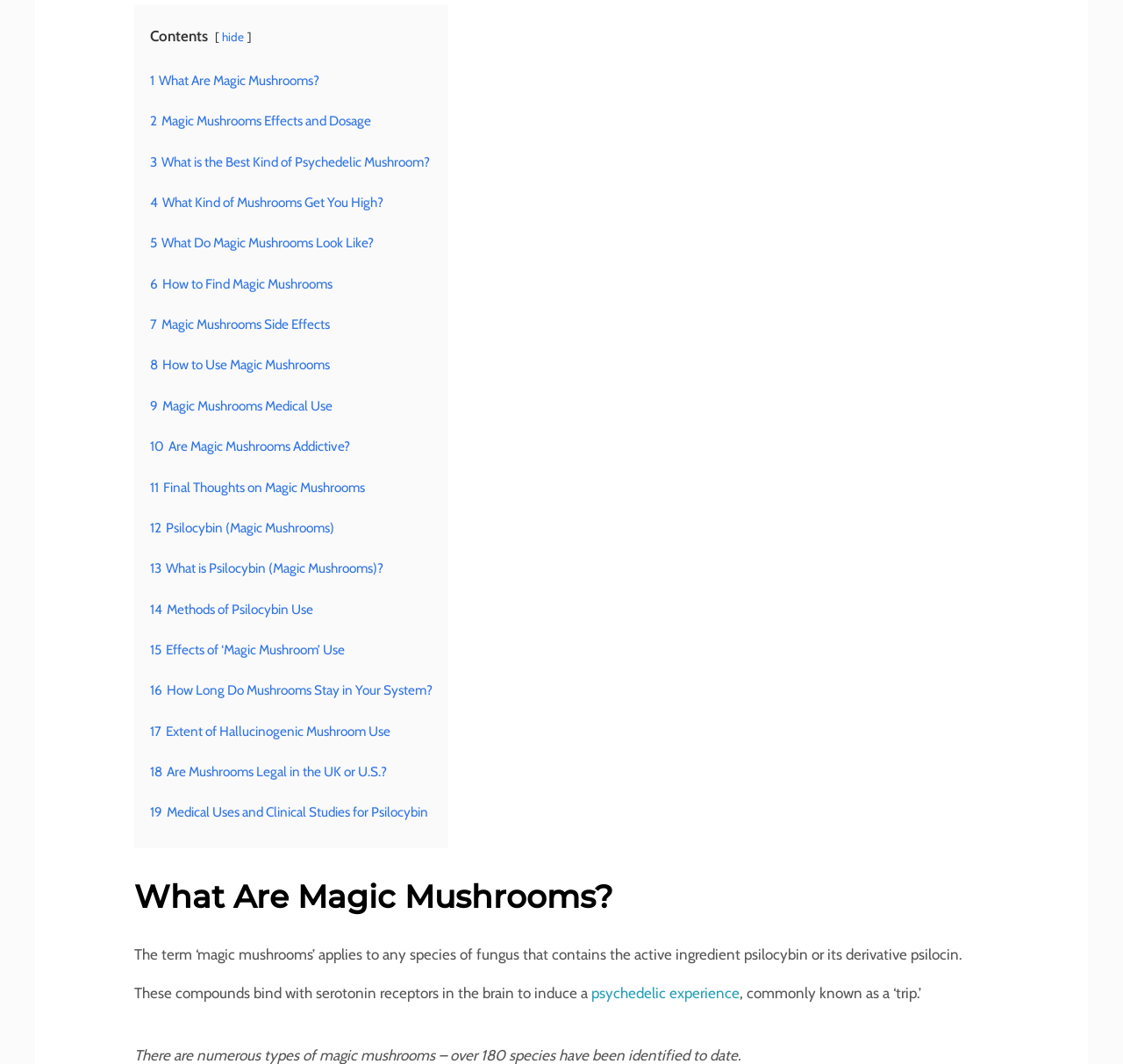Identify the bounding box of the UI component described as: "12 Psilocybin (Magic Mushrooms)".

[0.134, 0.488, 0.298, 0.504]